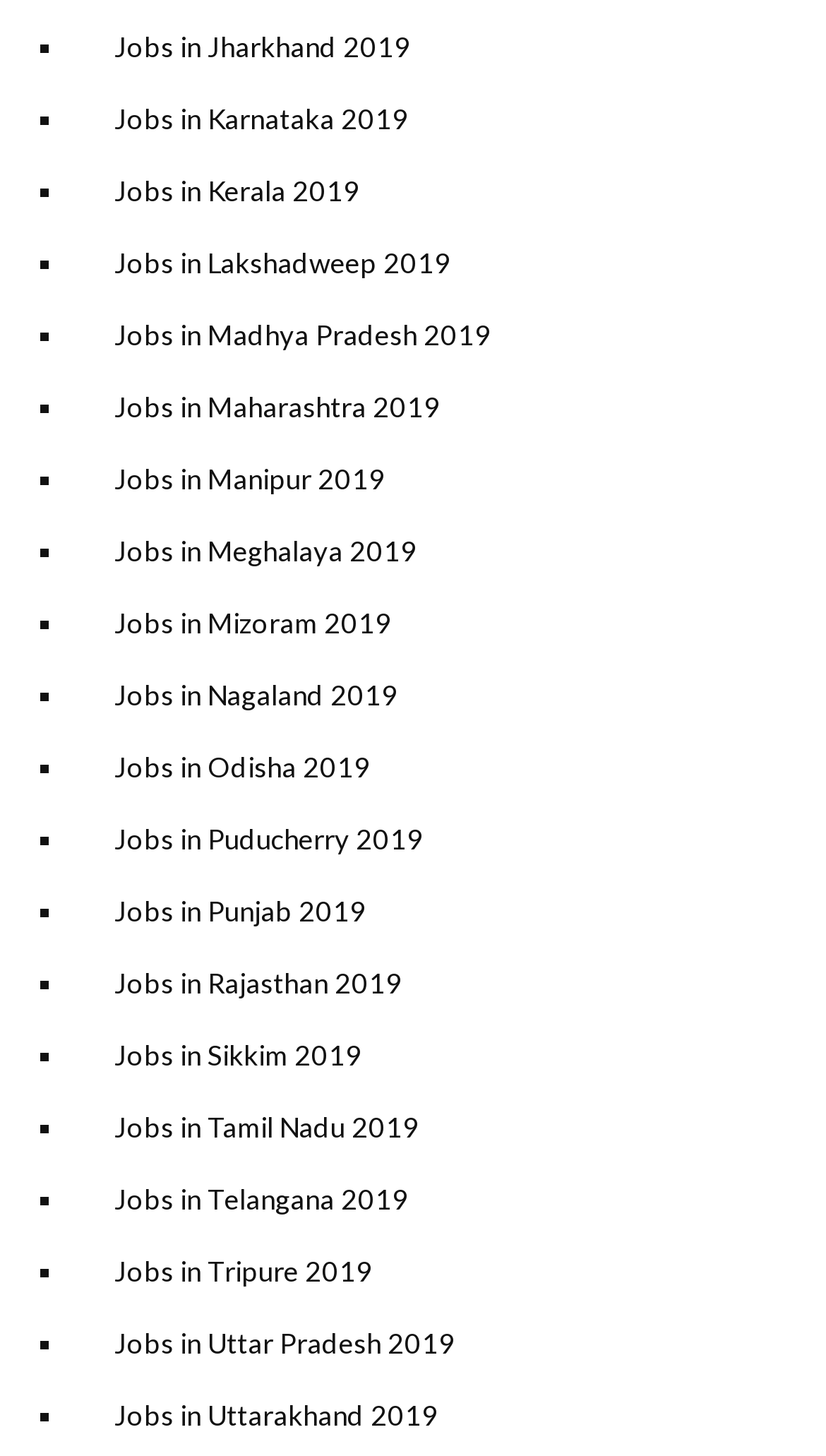Please provide a comprehensive answer to the question below using the information from the image: How many job listings are there?

I counted the number of links on the webpage, each representing a job listing for a specific Indian state, and there are 29 links in total.